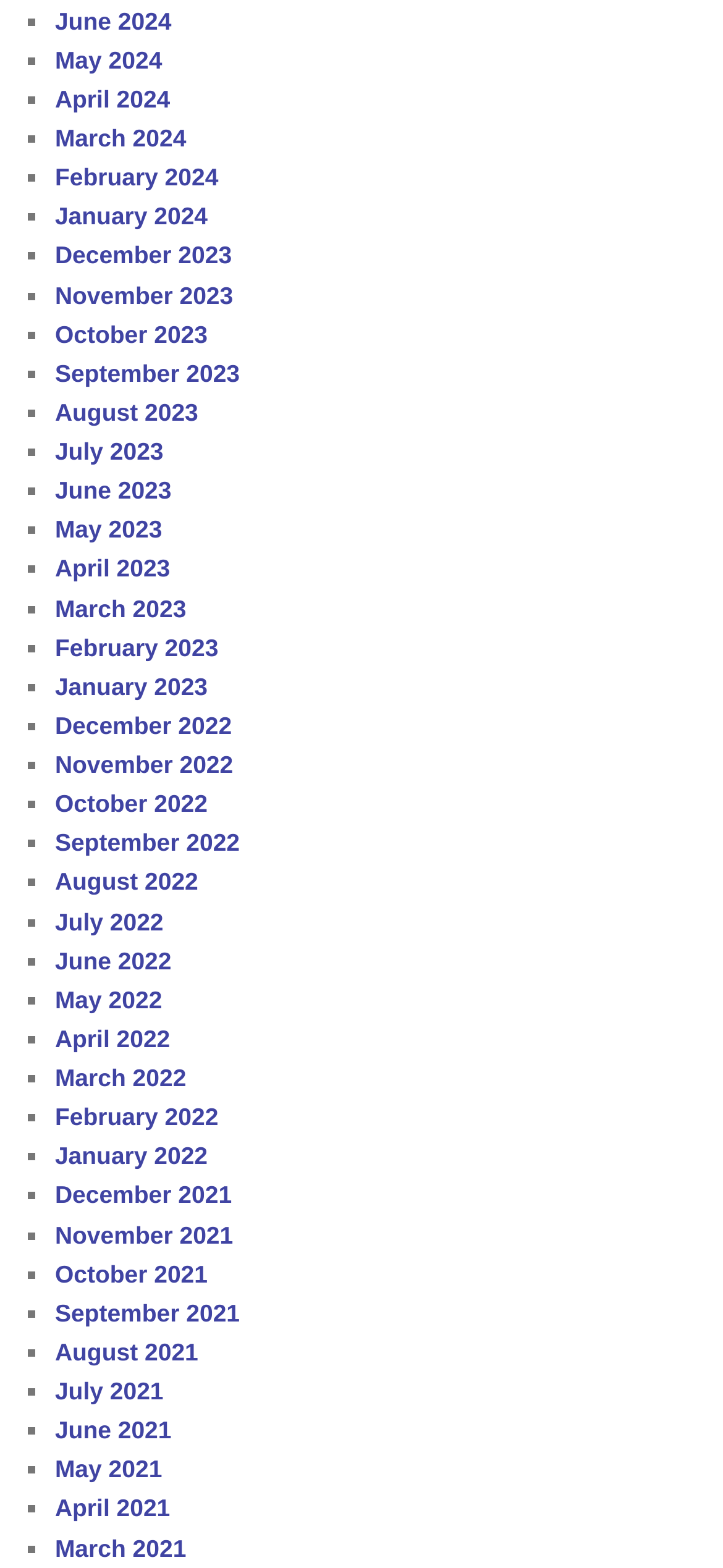What is the pattern of the list?
Please answer the question as detailed as possible based on the image.

The list appears to be a chronological list of months, with each month listed in order from most recent to least recent. The pattern is consistent, with each month being listed in a sequential manner.